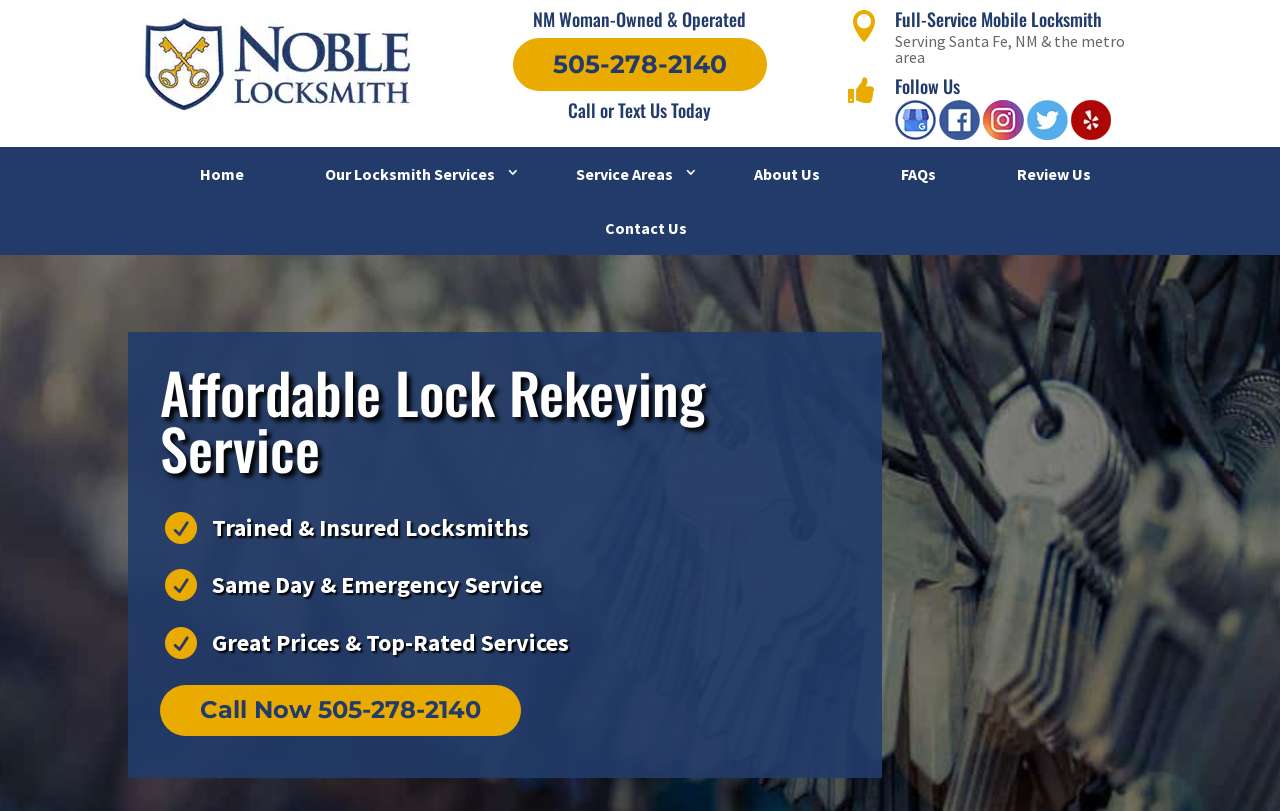What is the name of the locksmith company?
Based on the visual, give a brief answer using one word or a short phrase.

Noble Locksmith